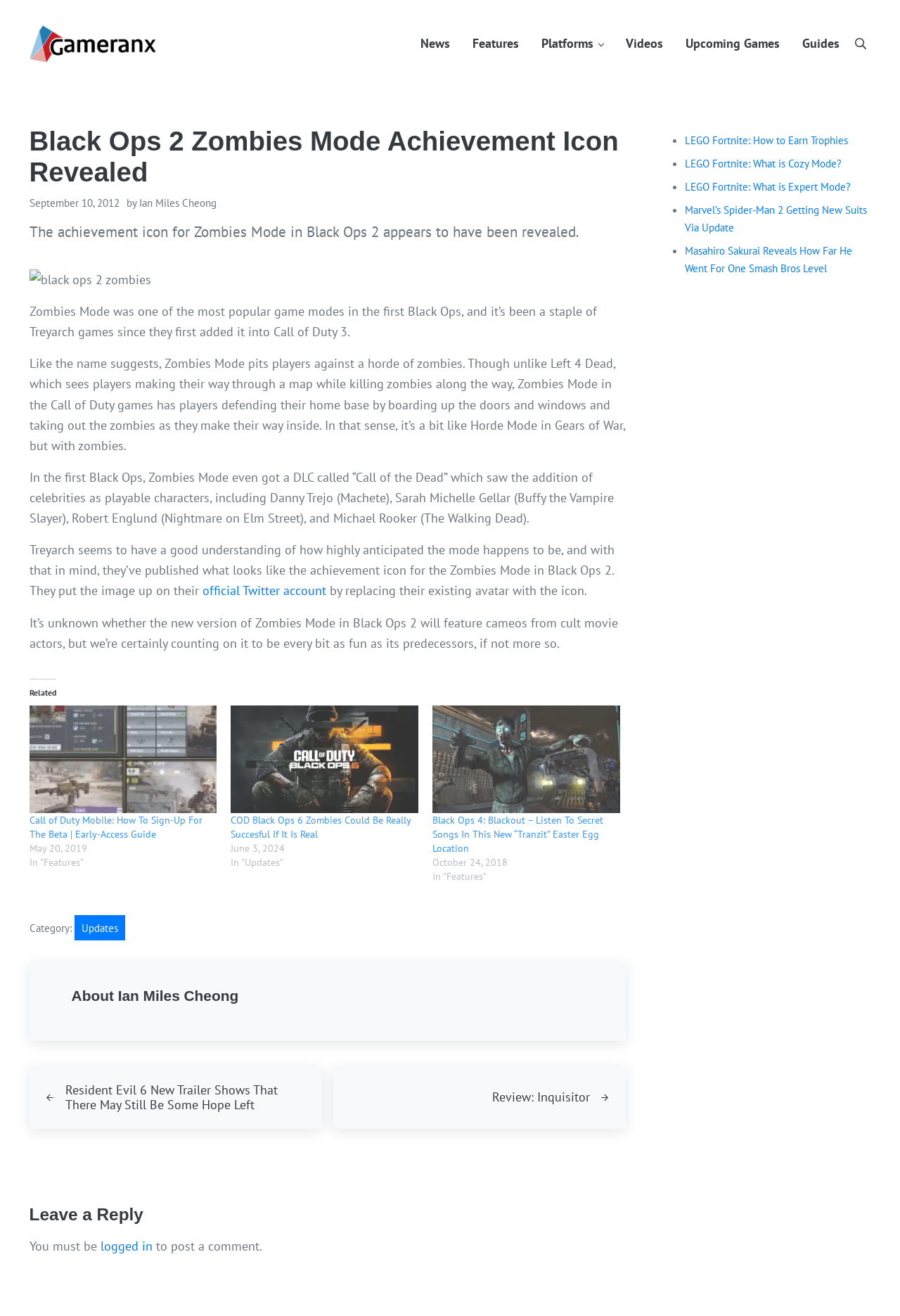Find and provide the bounding box coordinates for the UI element described here: "official Twitter account". The coordinates should be given as four float numbers between 0 and 1: [left, top, right, bottom].

[0.225, 0.443, 0.362, 0.455]